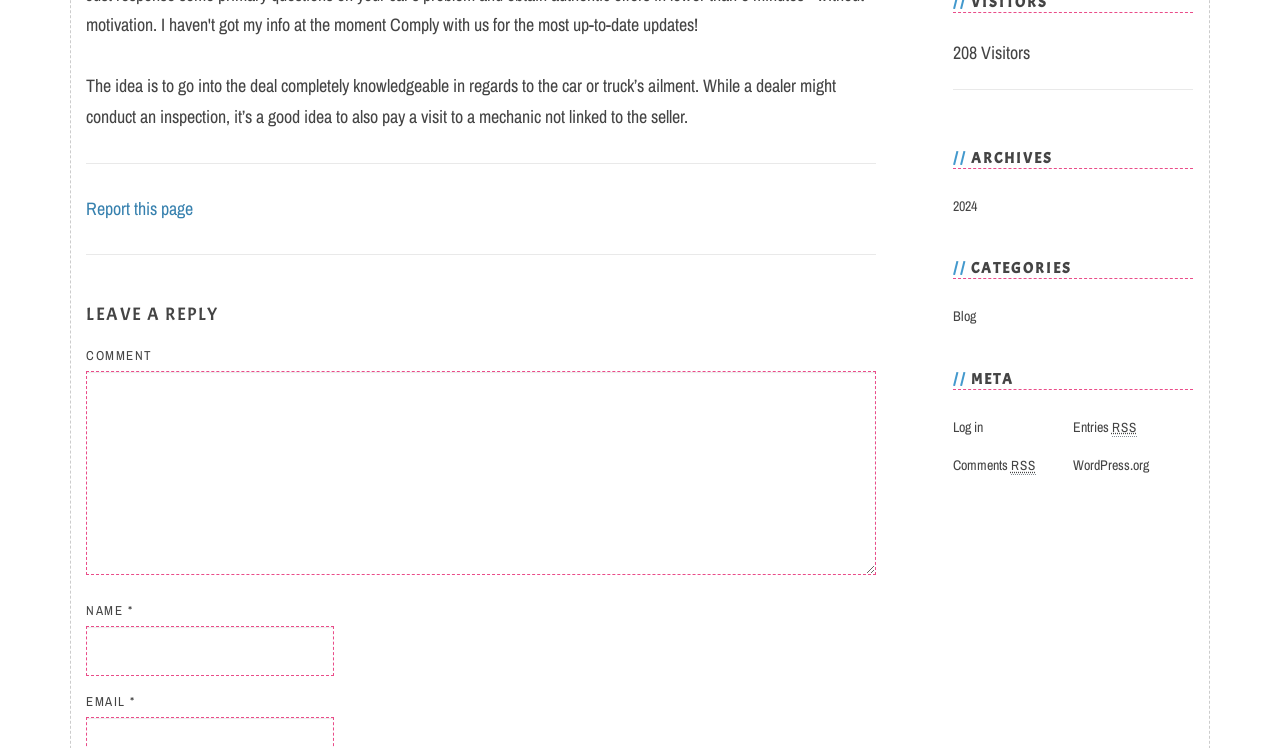With reference to the image, please provide a detailed answer to the following question: What is required to leave a reply?

The webpage has a comment section with fields for 'COMMENT', 'NAME *', and 'EMAIL'. The '*' symbol indicates that 'NAME' is a required field, and based on the layout, it is likely that 'EMAIL' is also required to leave a reply.